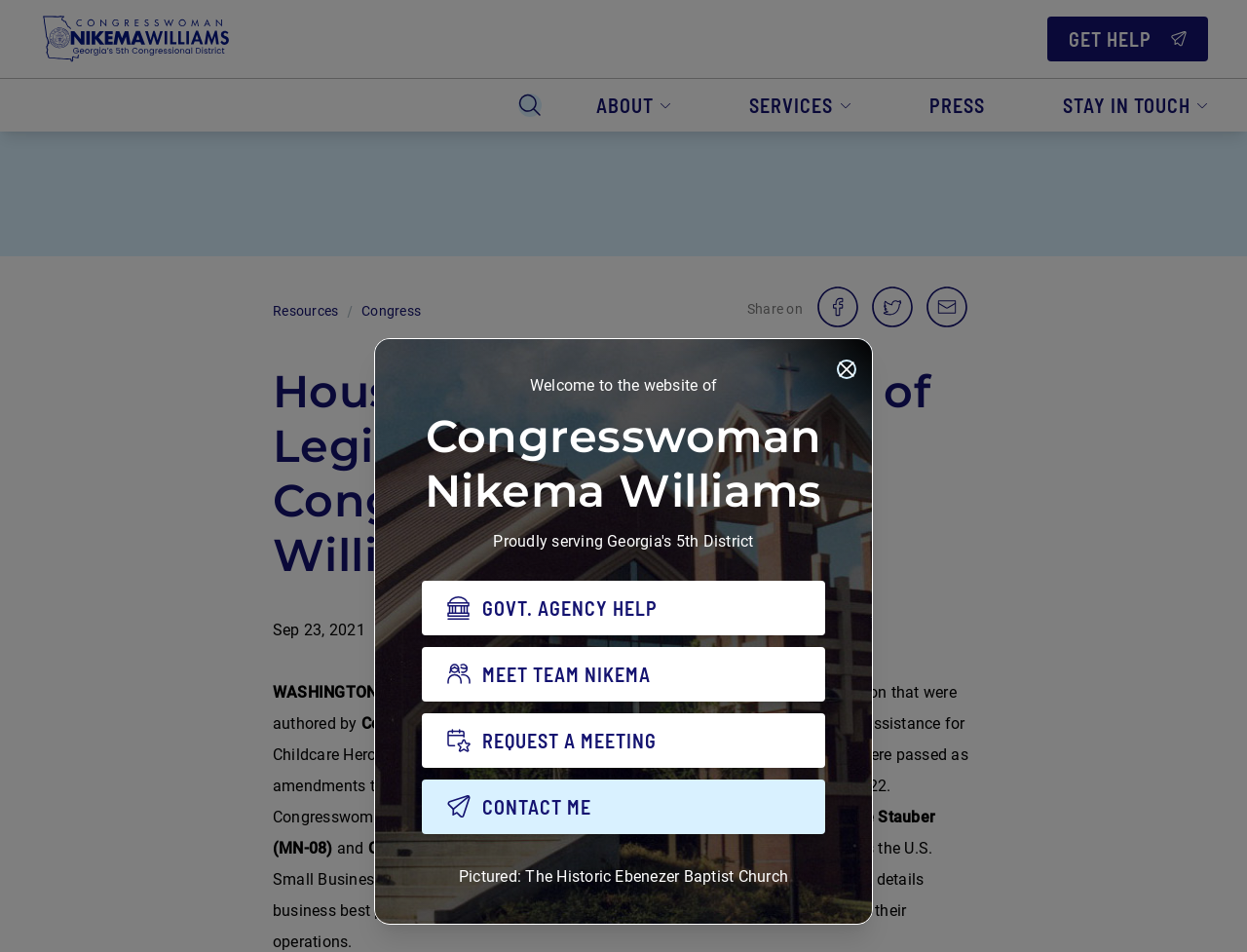Answer succinctly with a single word or phrase:
How many buttons are there in the top navigation bar?

5